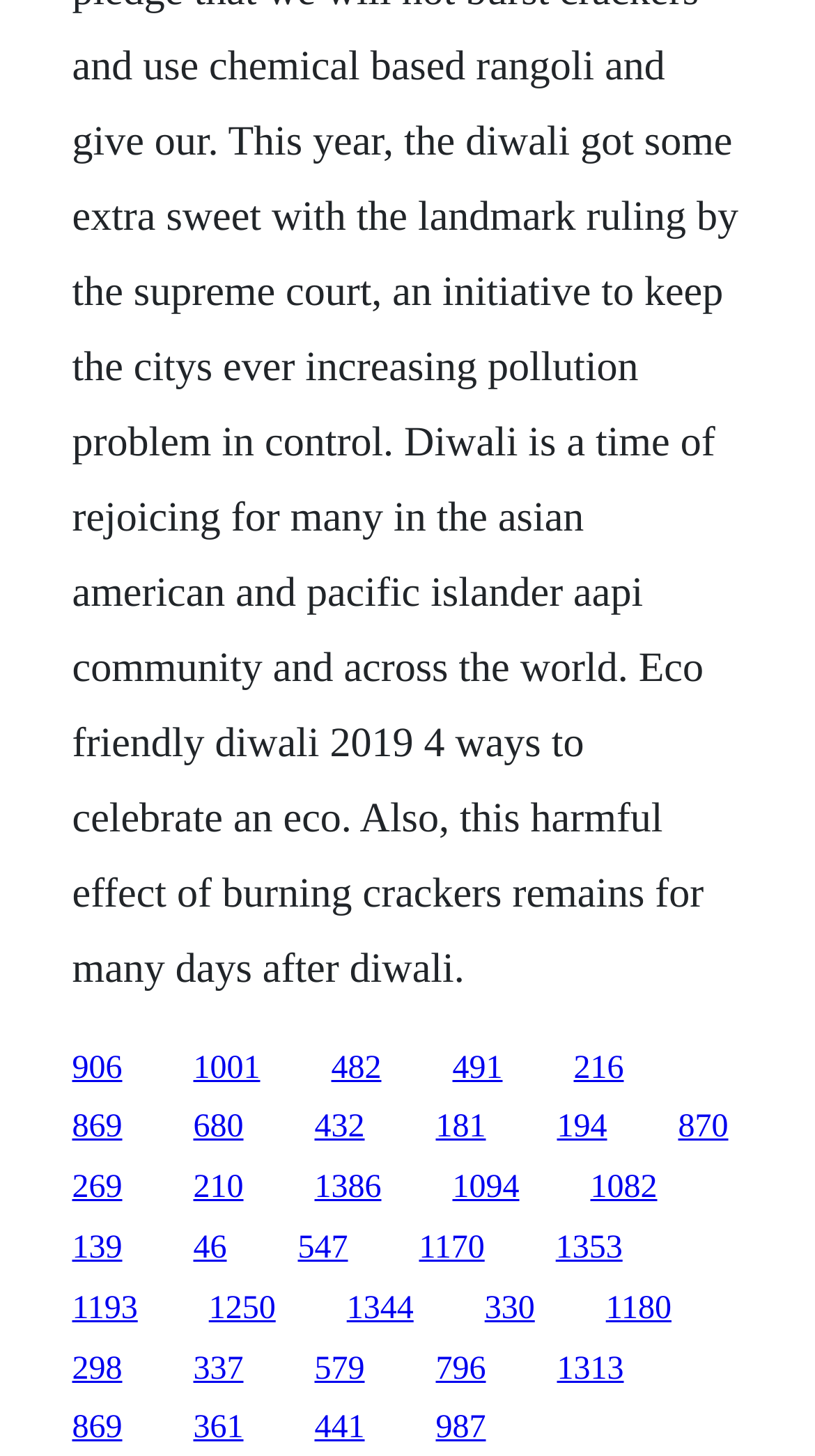Identify the coordinates of the bounding box for the element that must be clicked to accomplish the instruction: "click the first link".

[0.088, 0.721, 0.15, 0.745]